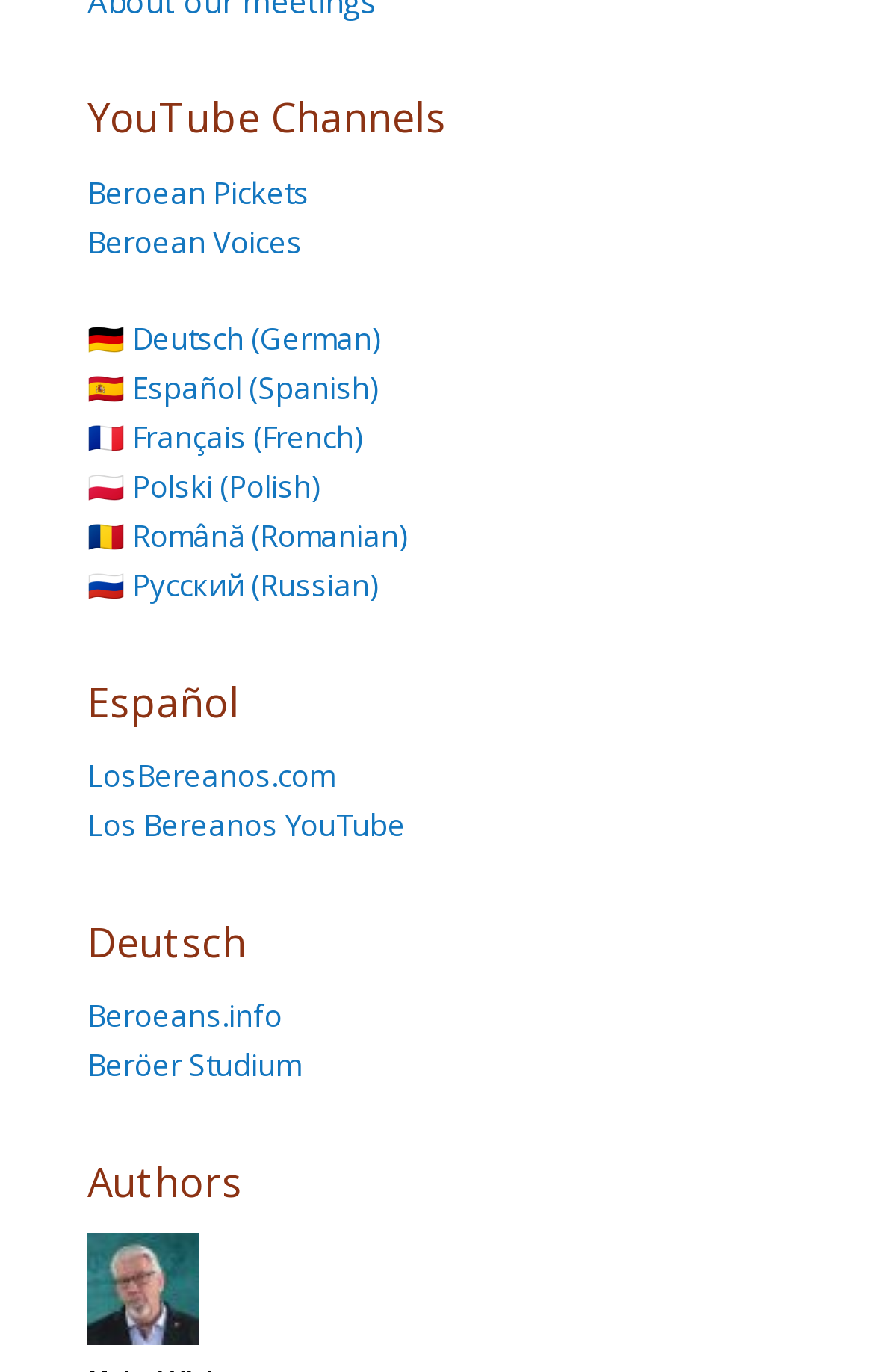How many languages are supported?
Based on the image, answer the question with as much detail as possible.

I counted the number of language options provided, which are Deutsch (German), Español (Spanish), Français (French), Polski (Polish), Română (Romanian), and Русский (Russian), making a total of 7 languages supported.